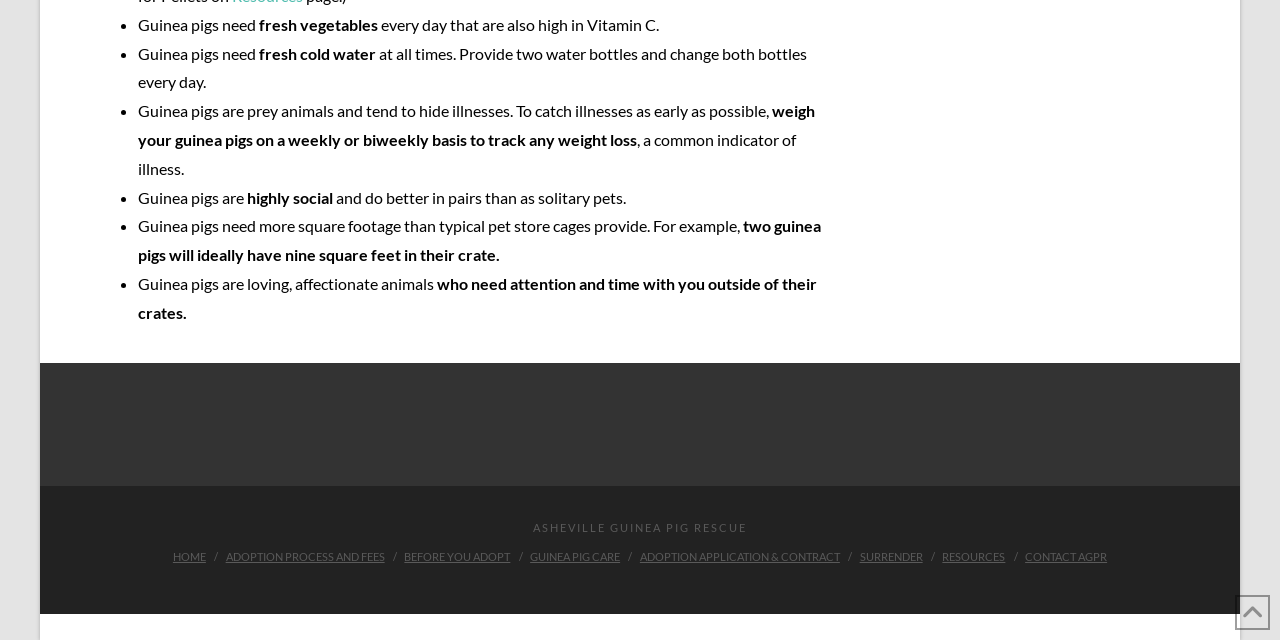Please find the bounding box coordinates in the format (top-left x, top-left y, bottom-right x, bottom-right y) for the given element description. Ensure the coordinates are floating point numbers between 0 and 1. Description: Guinea Pig Care

[0.414, 0.859, 0.484, 0.882]